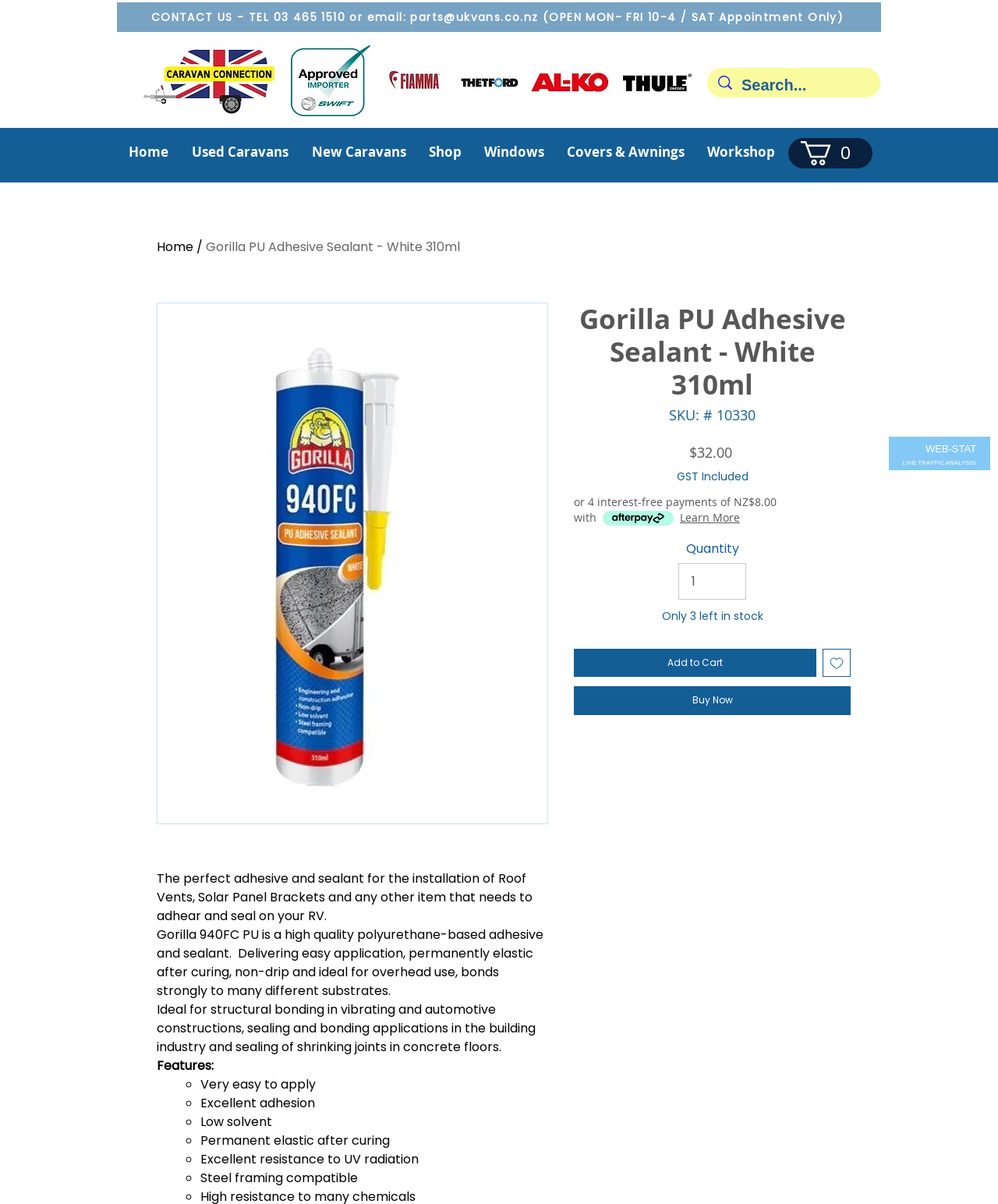What is the minimum quantity that can be purchased? Examine the screenshot and reply using just one word or a brief phrase.

1